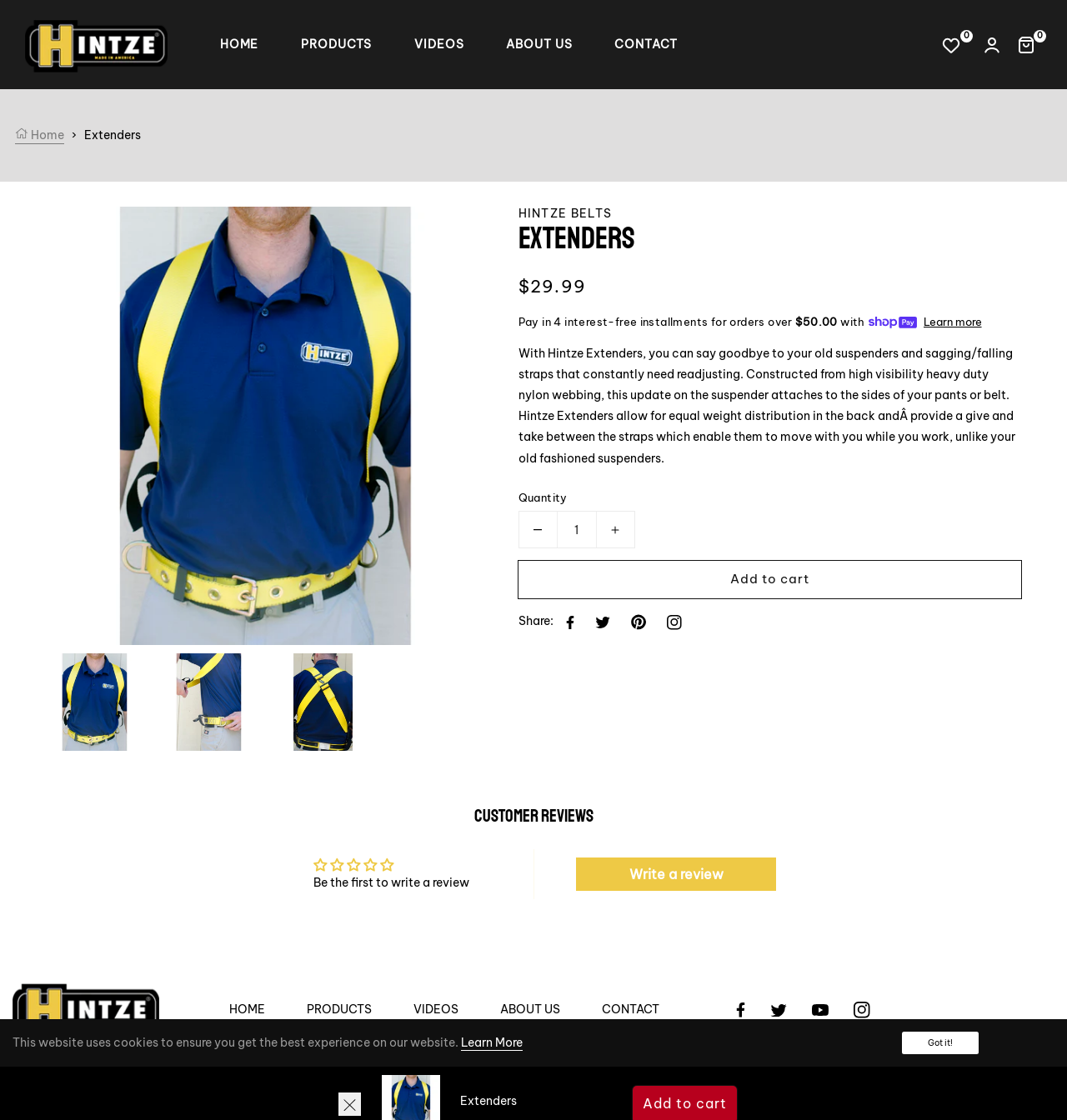Please answer the following question using a single word or phrase: 
What is the function of the 'Increase quantity' button?

To increase product quantity